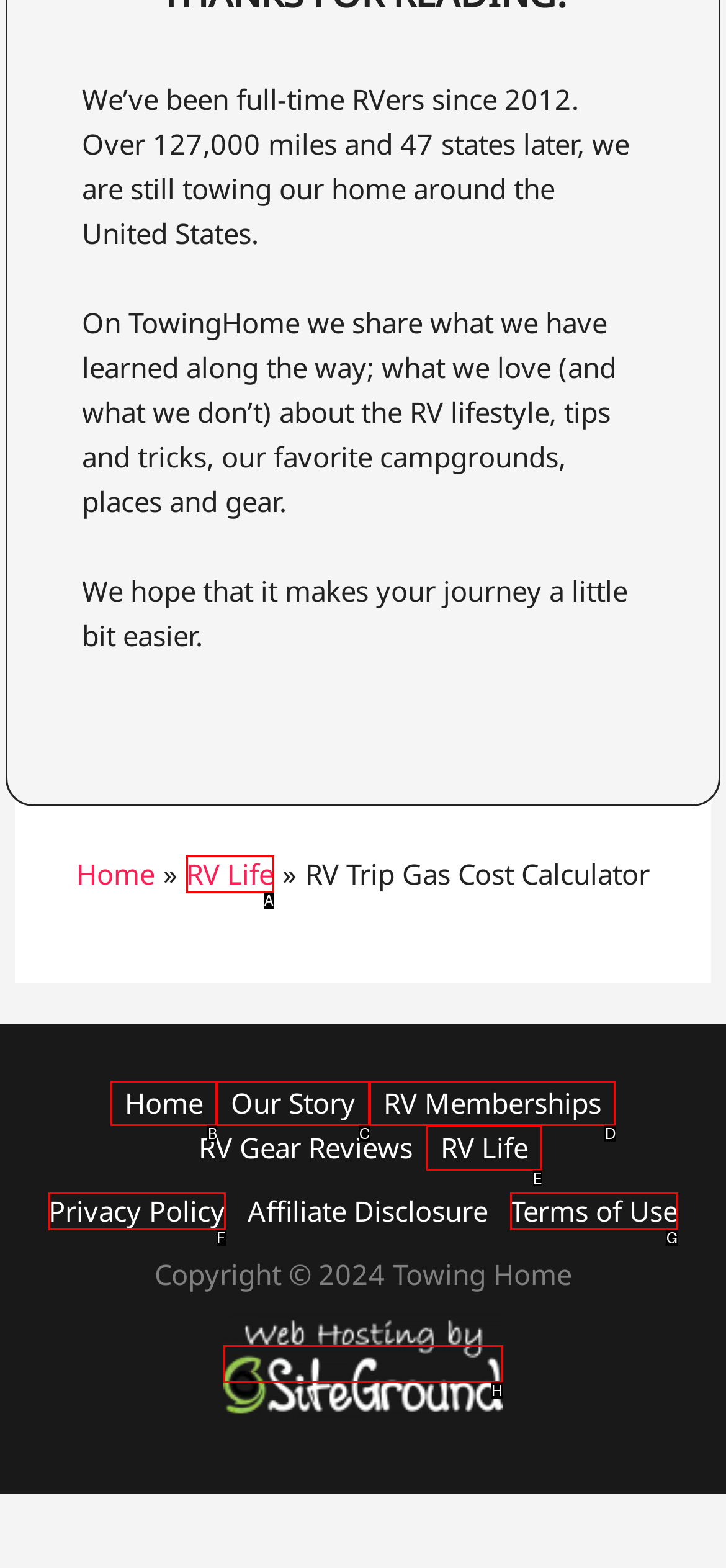From the provided choices, determine which option matches the description: Home. Respond with the letter of the correct choice directly.

B